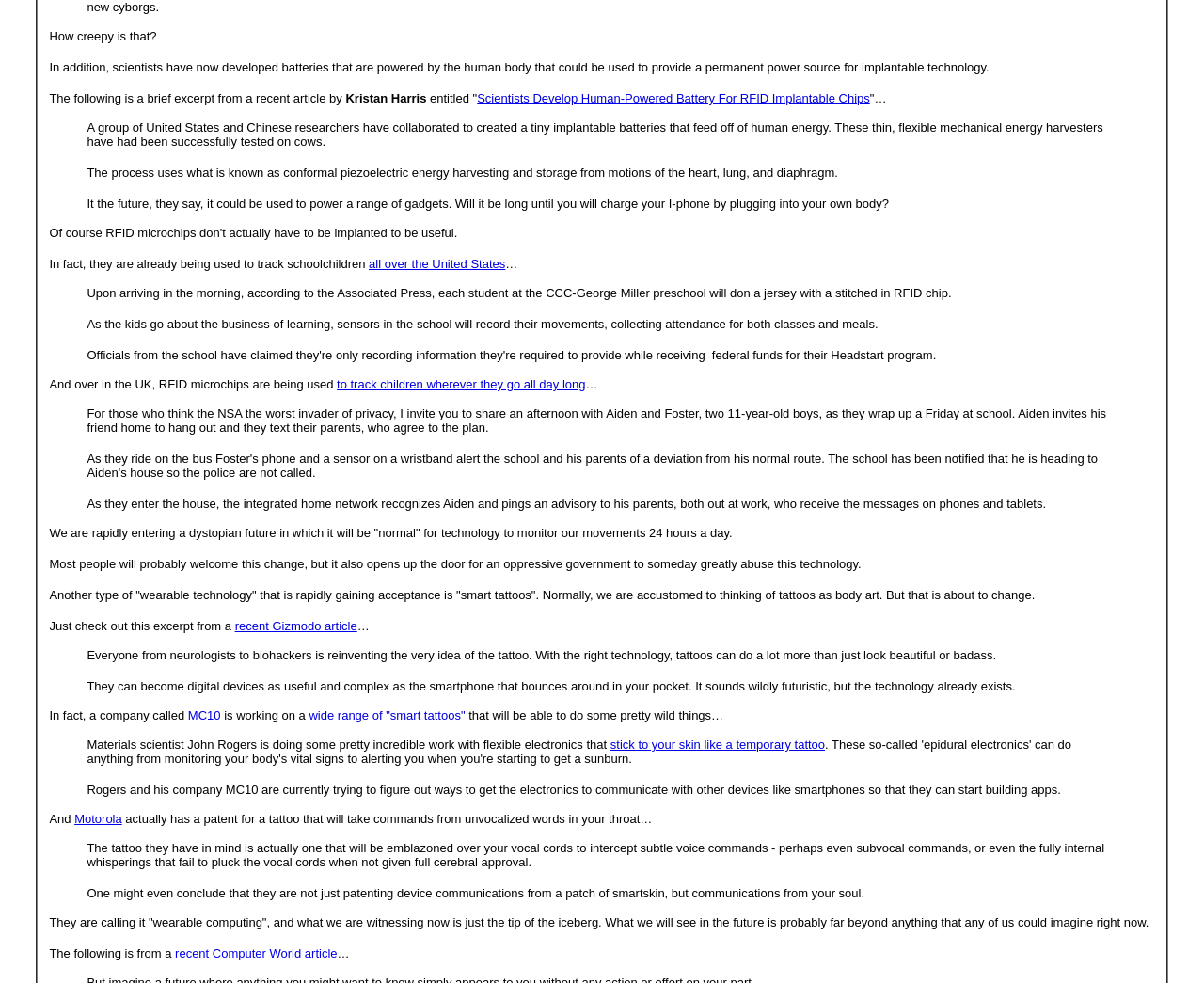Could you indicate the bounding box coordinates of the region to click in order to complete this instruction: "Read the article about scientists developing human-powered battery for RFID implantable chips".

[0.396, 0.093, 0.723, 0.107]